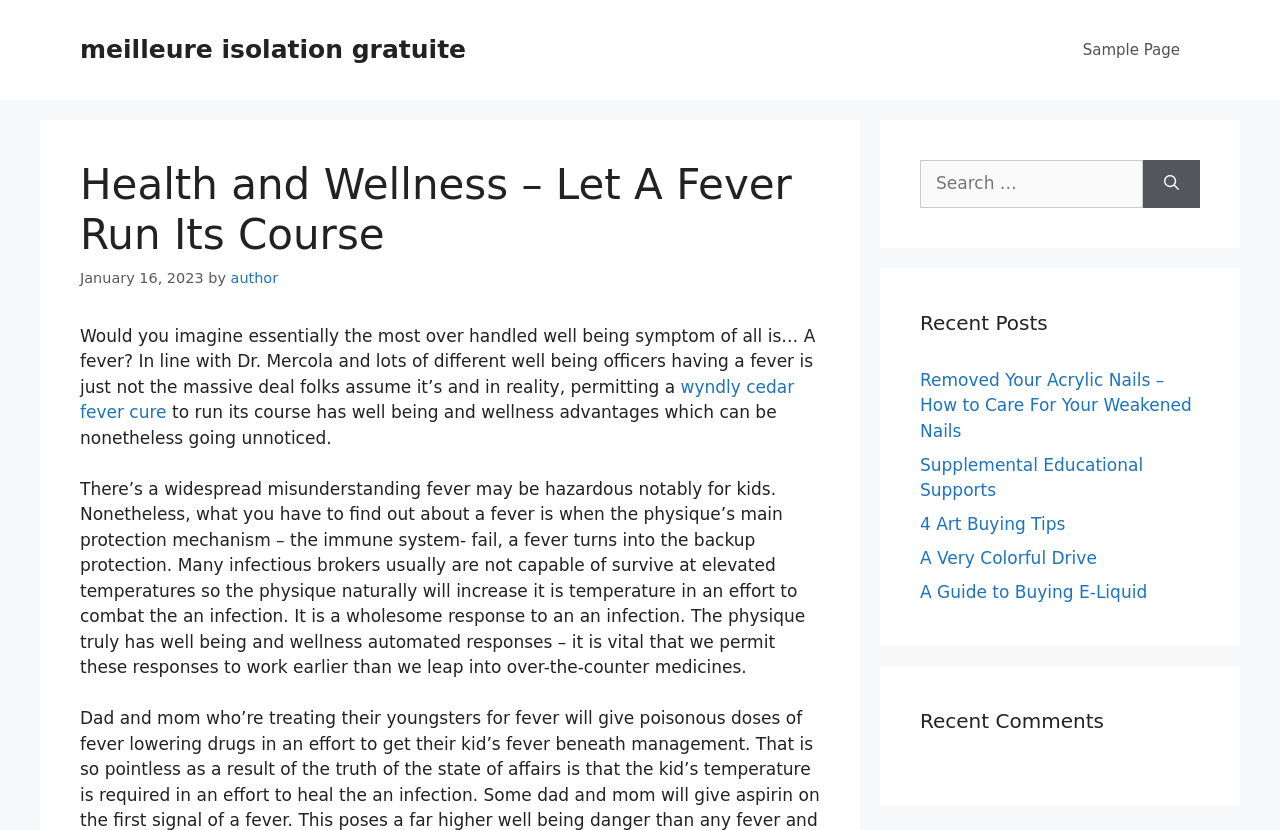Locate the heading on the webpage and return its text.

Health and Wellness – Let A Fever Run Its Course